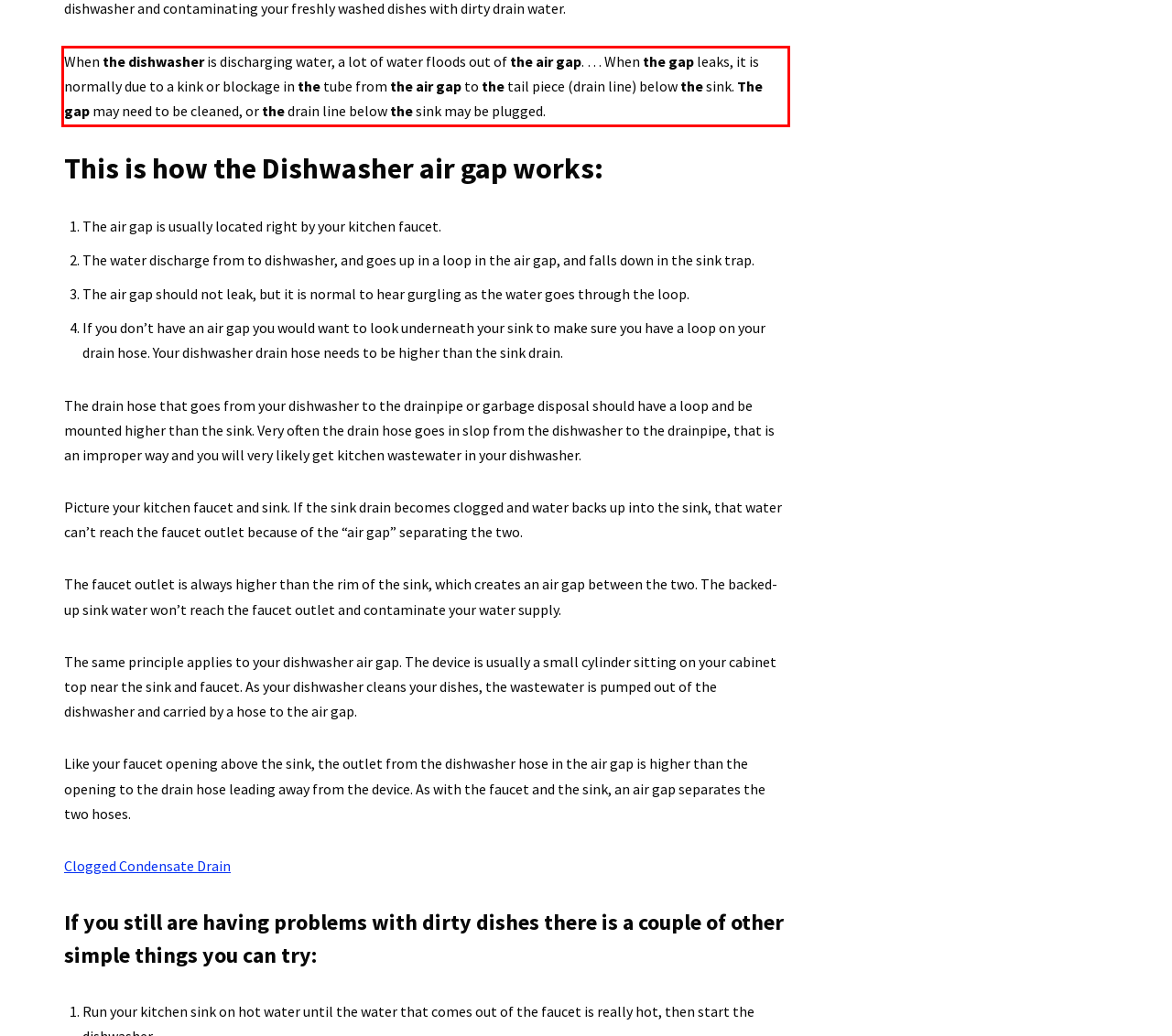With the given screenshot of a webpage, locate the red rectangle bounding box and extract the text content using OCR.

When the dishwasher is discharging water, a lot of water floods out of the air gap. … When the gap leaks, it is normally due to a kink or blockage in the tube from the air gap to the tail piece (drain line) below the sink. The gap may need to be cleaned, or the drain line below the sink may be plugged.